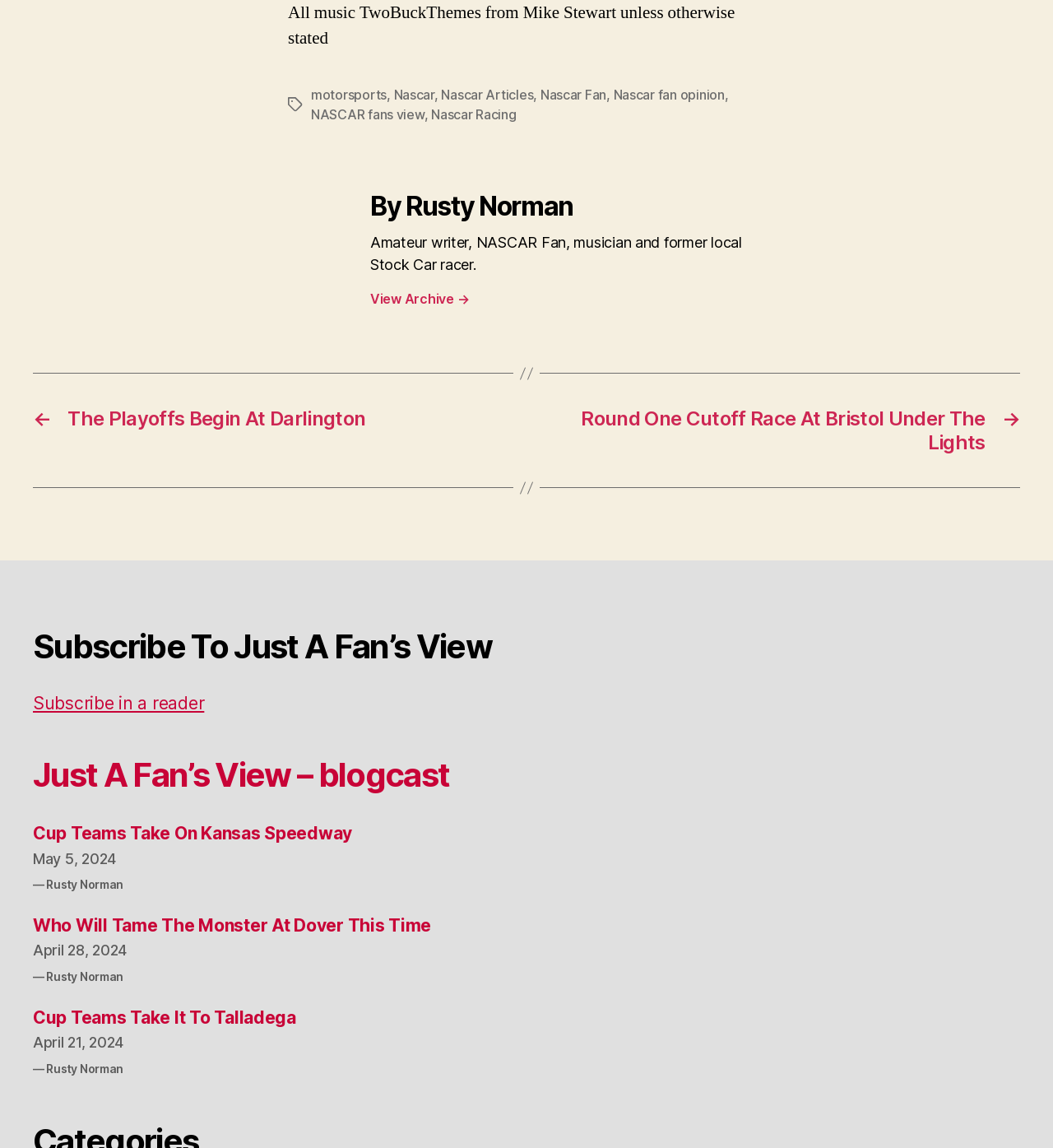Please determine the bounding box coordinates of the element's region to click for the following instruction: "Subscribe to the feed".

[0.031, 0.603, 0.523, 0.604]